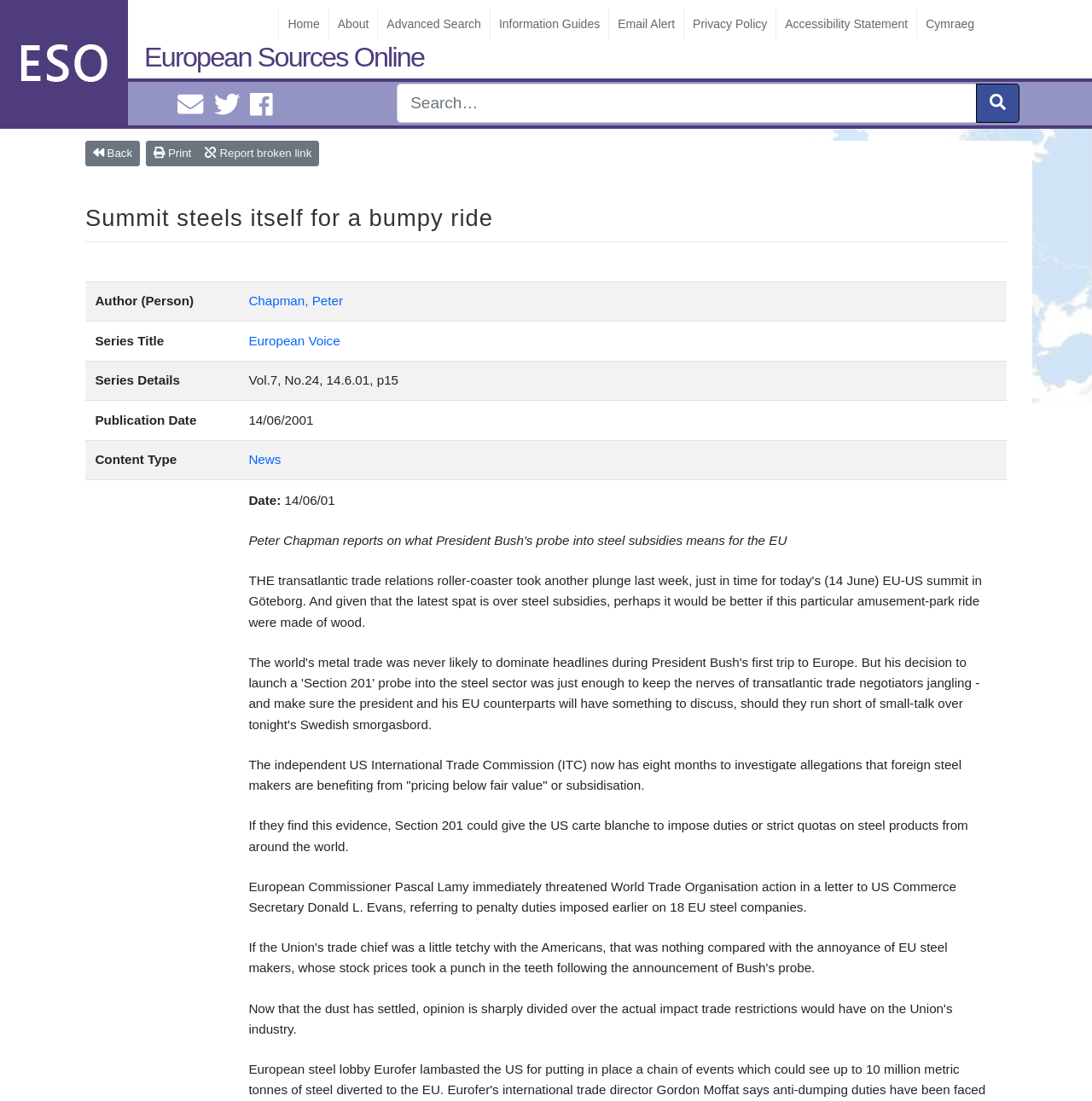Please provide a detailed answer to the question below by examining the image:
What is the publication date of the article?

I checked the article information section and found the publication date, which is '14/06/2001', listed under the 'Publication Date' column.